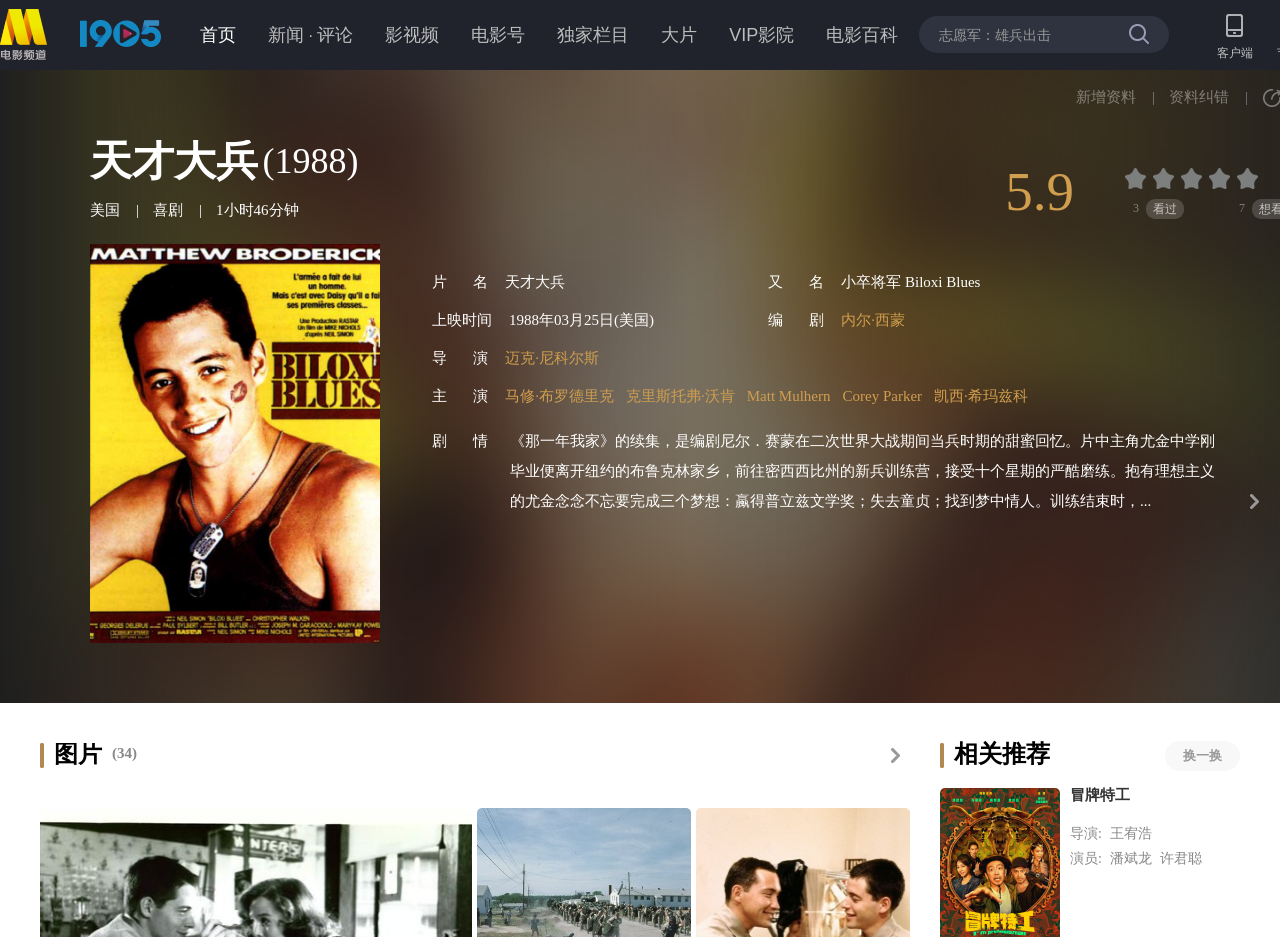Please answer the following question using a single word or phrase: 
What is the movie title?

天才大兵